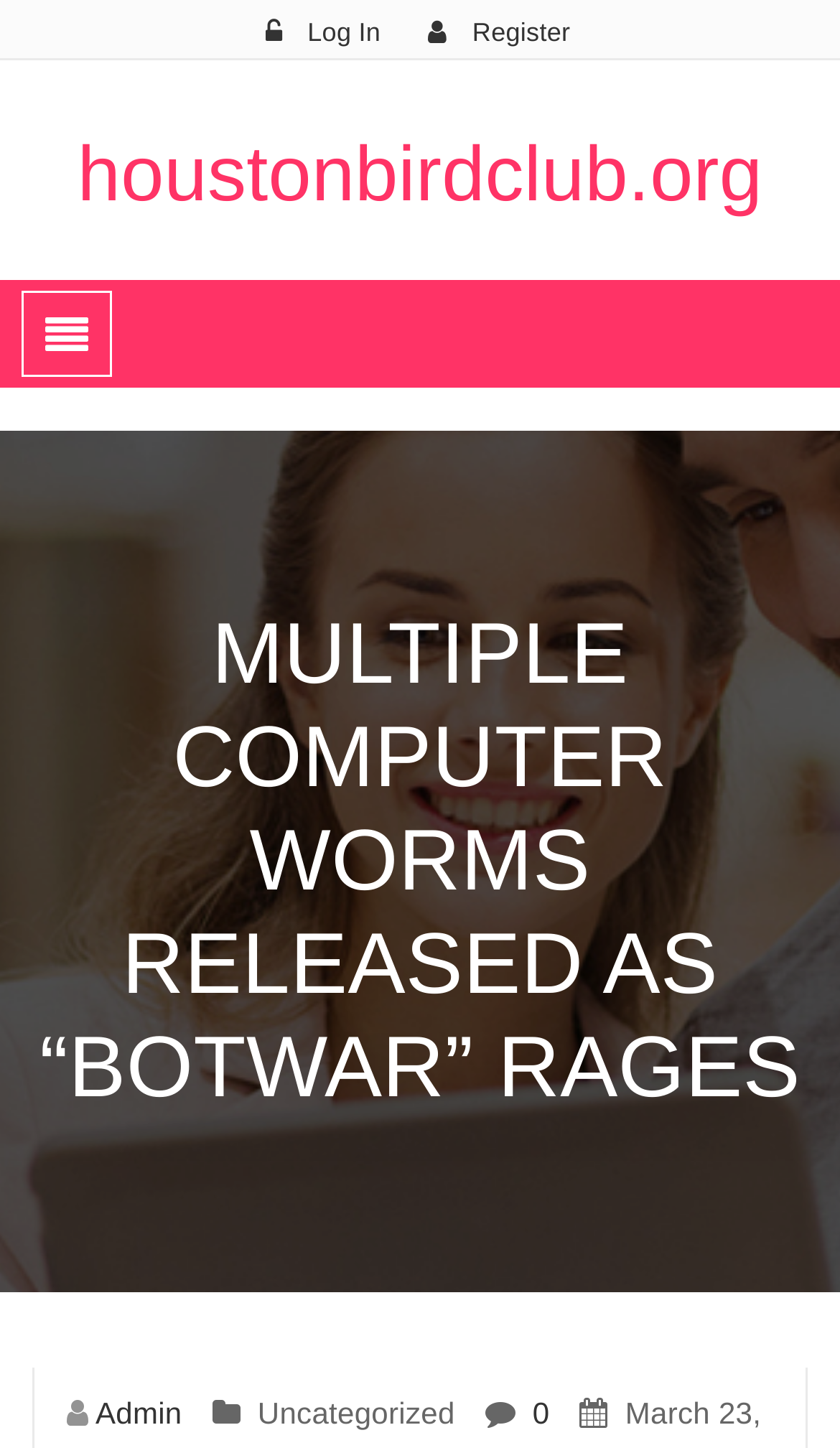Find the bounding box coordinates for the HTML element described in this sentence: "houstonbirdclub.org". Provide the coordinates as four float numbers between 0 and 1, in the format [left, top, right, bottom].

[0.092, 0.089, 0.908, 0.15]